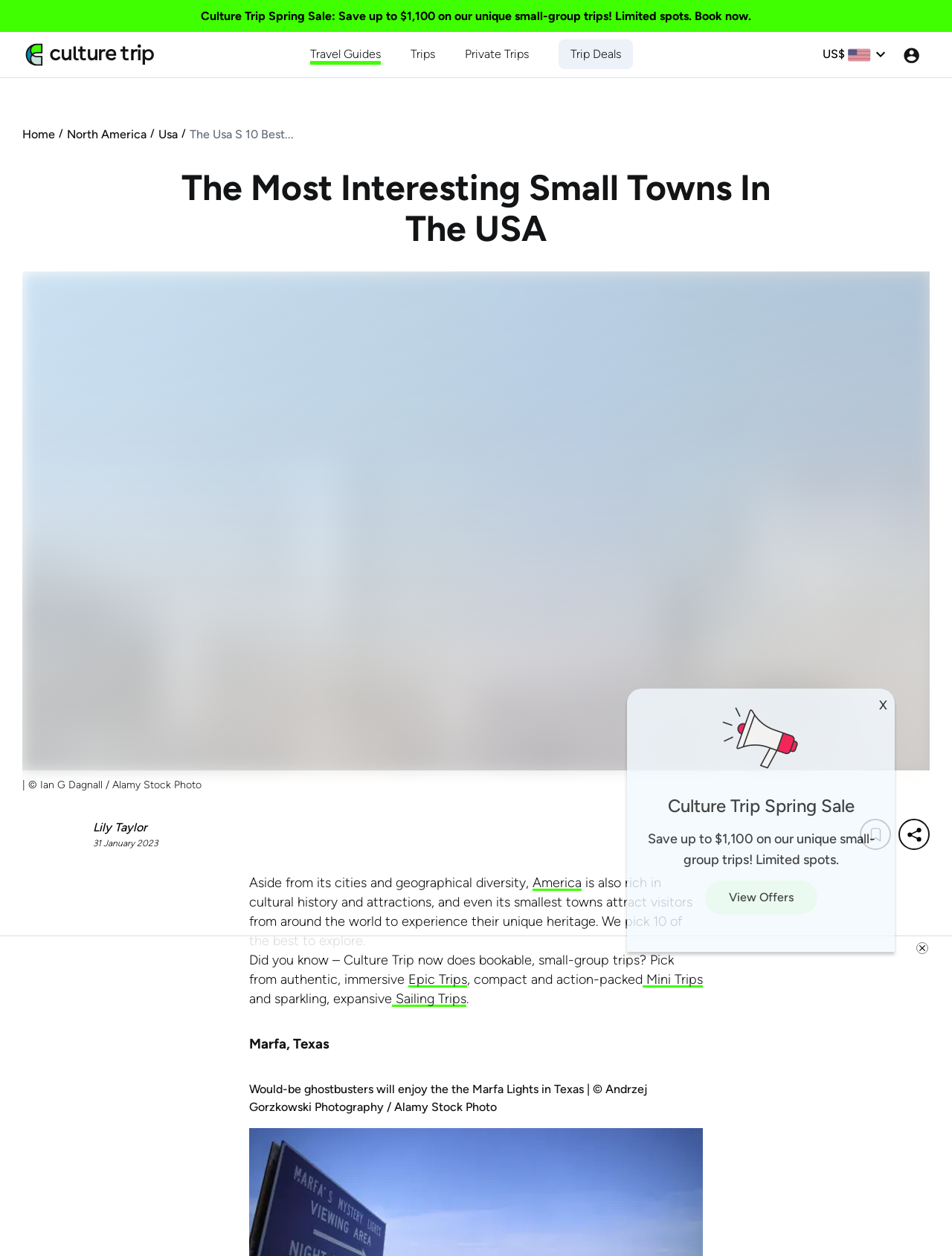Identify the bounding box coordinates of the area you need to click to perform the following instruction: "Explore Travel Guides".

[0.326, 0.036, 0.4, 0.05]